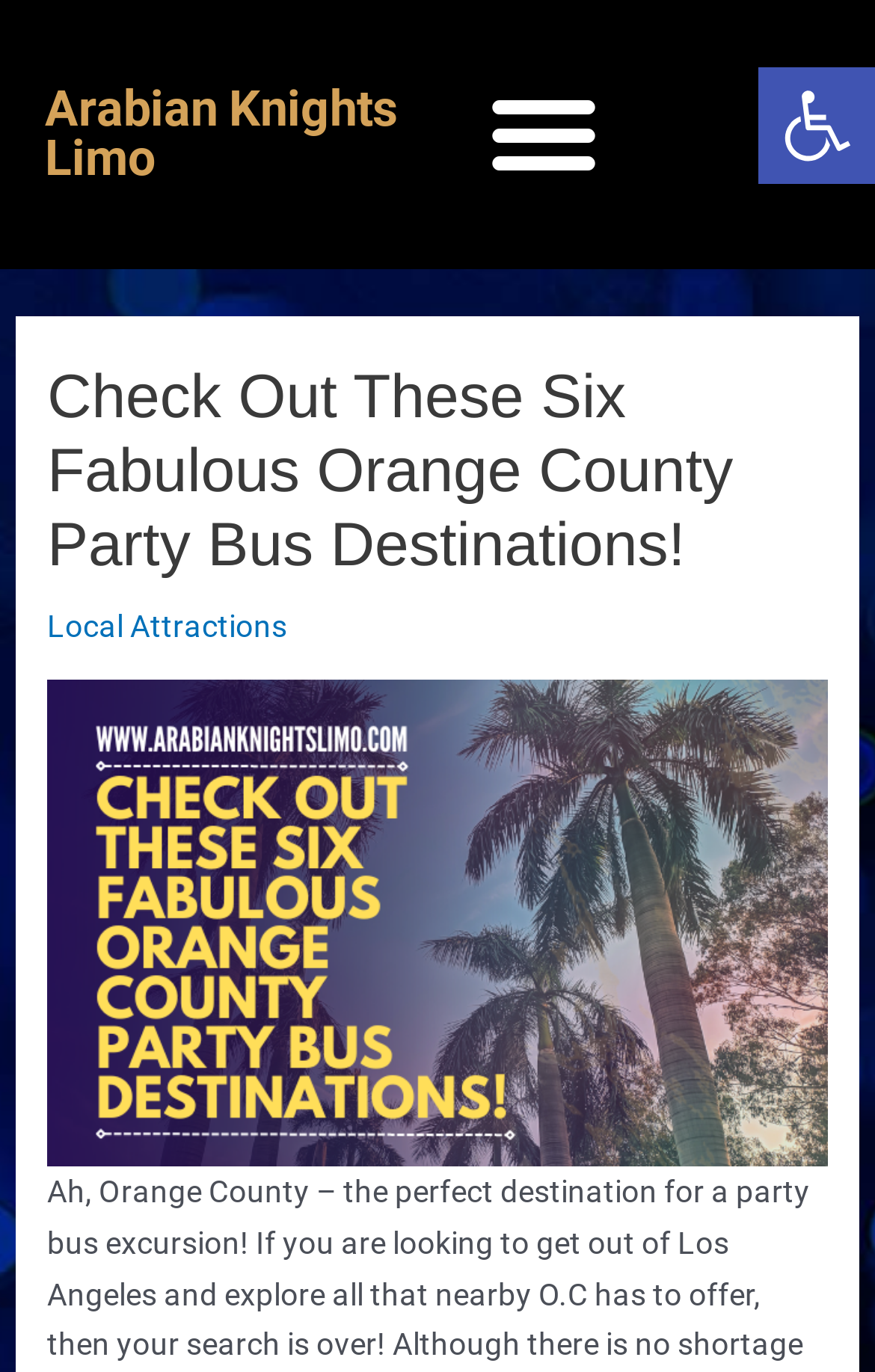Respond to the question below with a concise word or phrase:
What is the name of the company?

Arabian Knights Limo